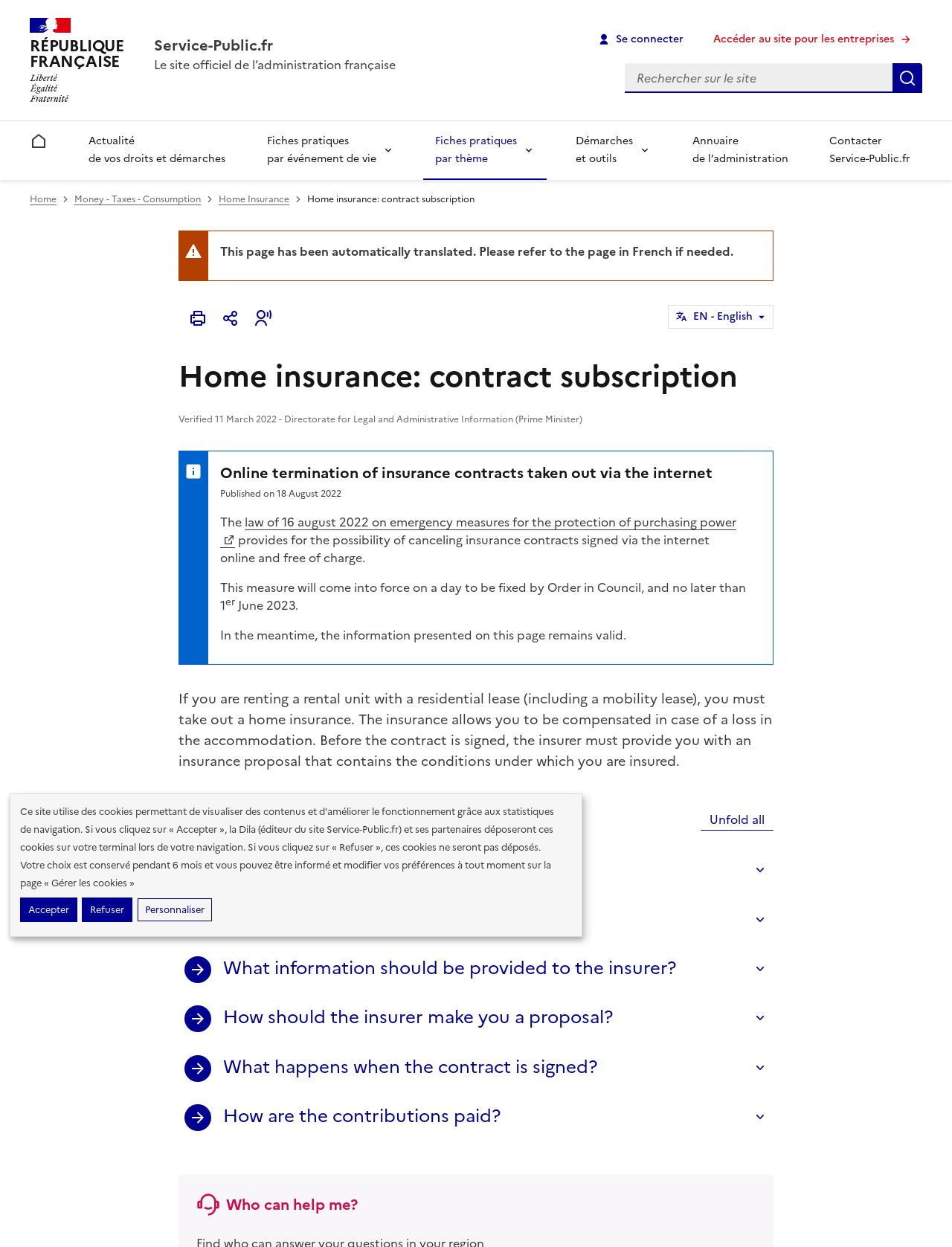Locate the bounding box coordinates of the clickable area needed to fulfill the instruction: "Search on the site".

[0.656, 0.051, 0.969, 0.075]